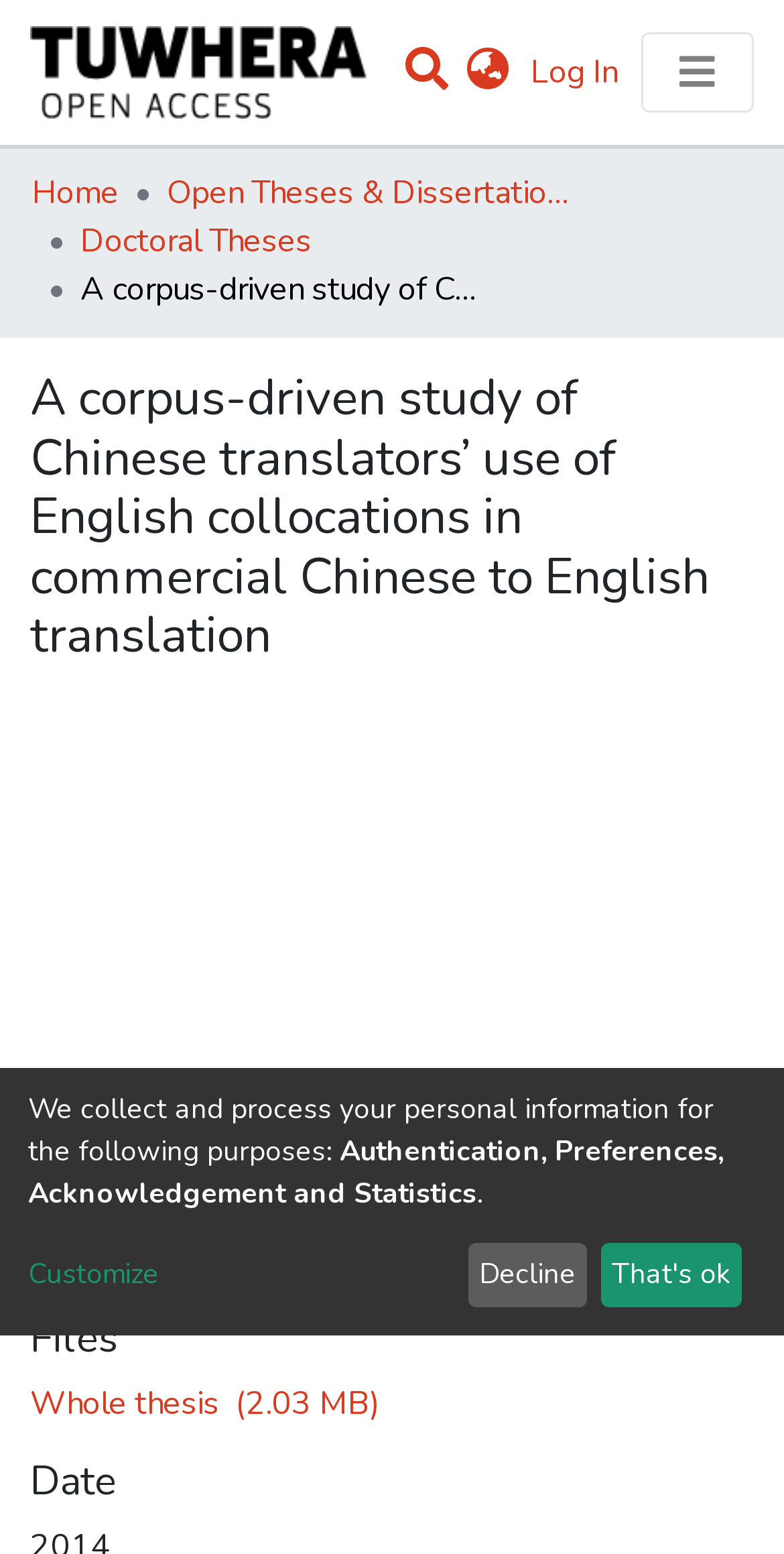Extract the bounding box coordinates of the UI element described: "Whole thesis(2.03 MB)". Provide the coordinates in the format [left, top, right, bottom] with values ranging from 0 to 1.

[0.038, 0.889, 0.485, 0.918]